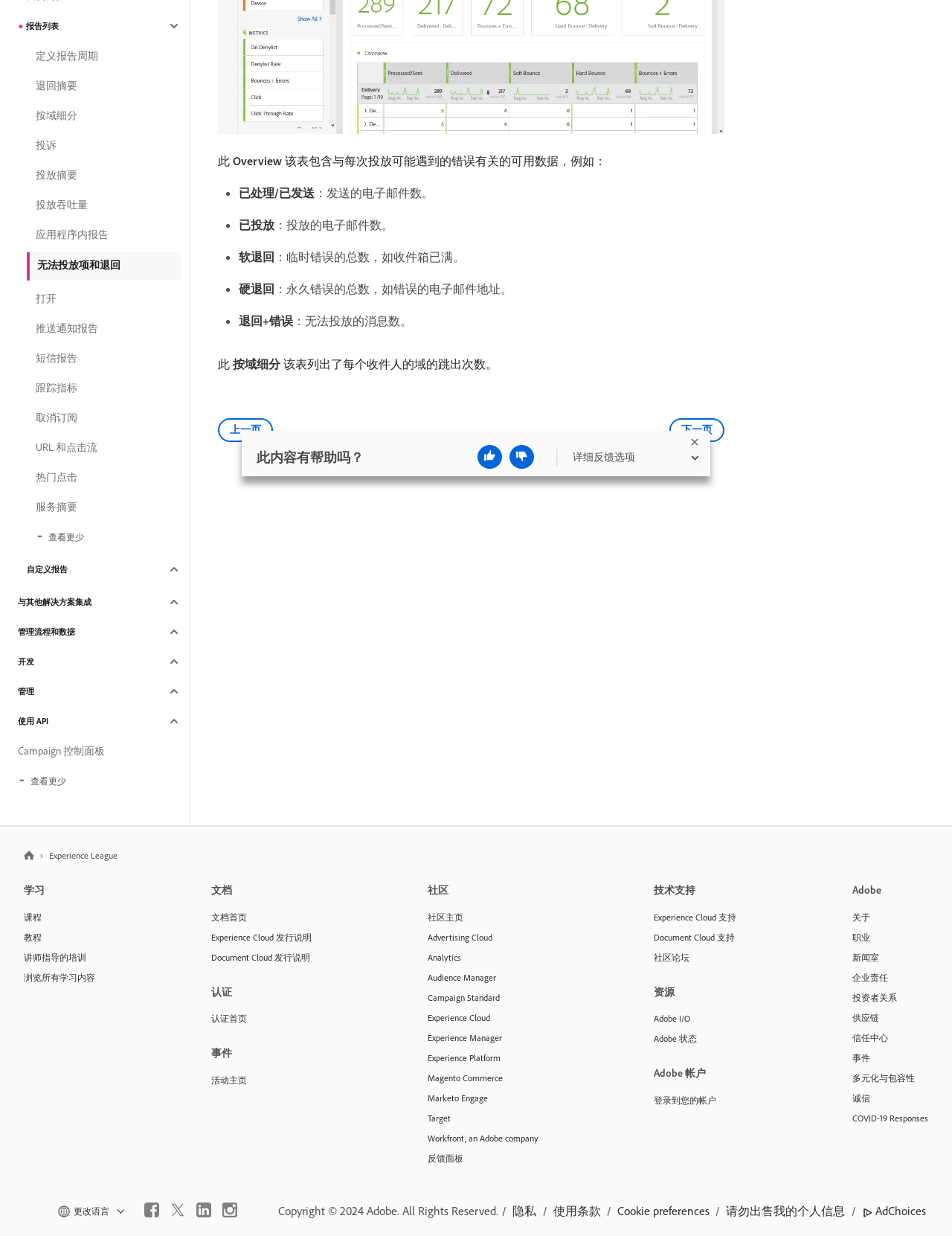Identify the bounding box for the UI element specified in this description: "Campaign 控制面板". The coordinates must be four float numbers between 0 and 1, formatted as [left, top, right, bottom].

[0.009, 0.598, 0.19, 0.617]